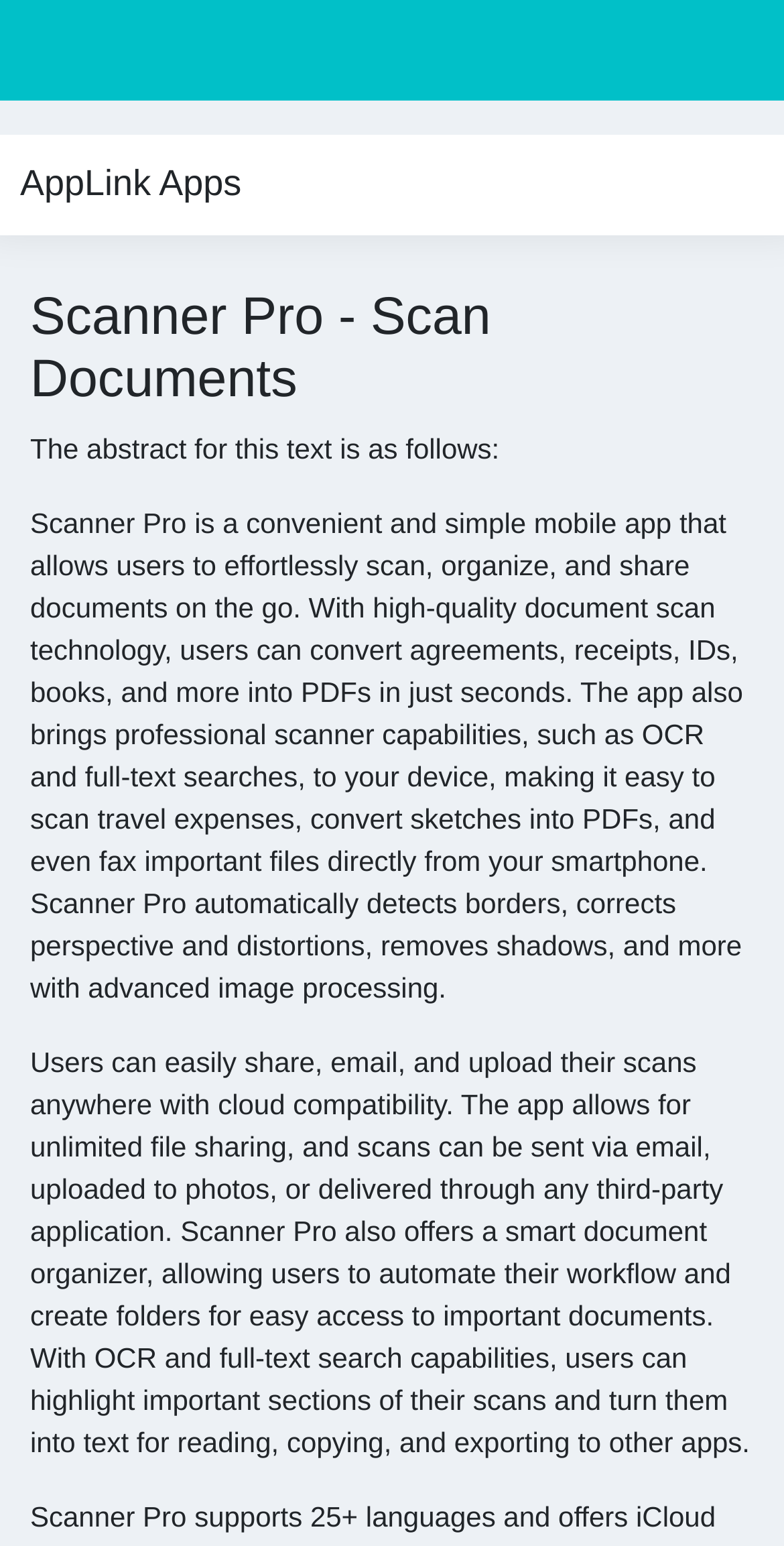Please extract the title of the webpage.

Scanner Pro - Scan Documents